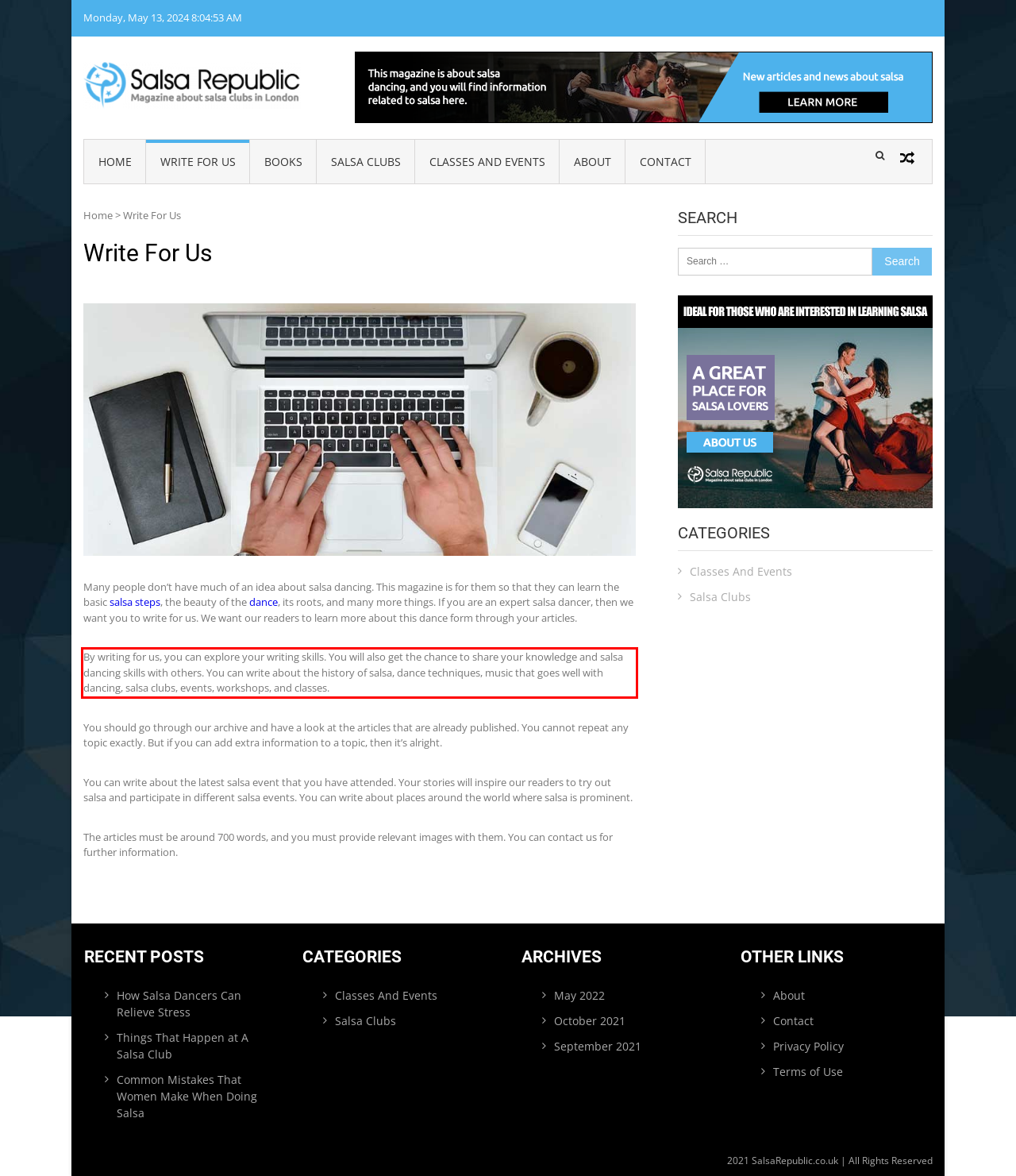You are provided with a screenshot of a webpage that includes a UI element enclosed in a red rectangle. Extract the text content inside this red rectangle.

By writing for us, you can explore your writing skills. You will also get the chance to share your knowledge and salsa dancing skills with others. You can write about the history of salsa, dance techniques, music that goes well with dancing, salsa clubs, events, workshops, and classes.